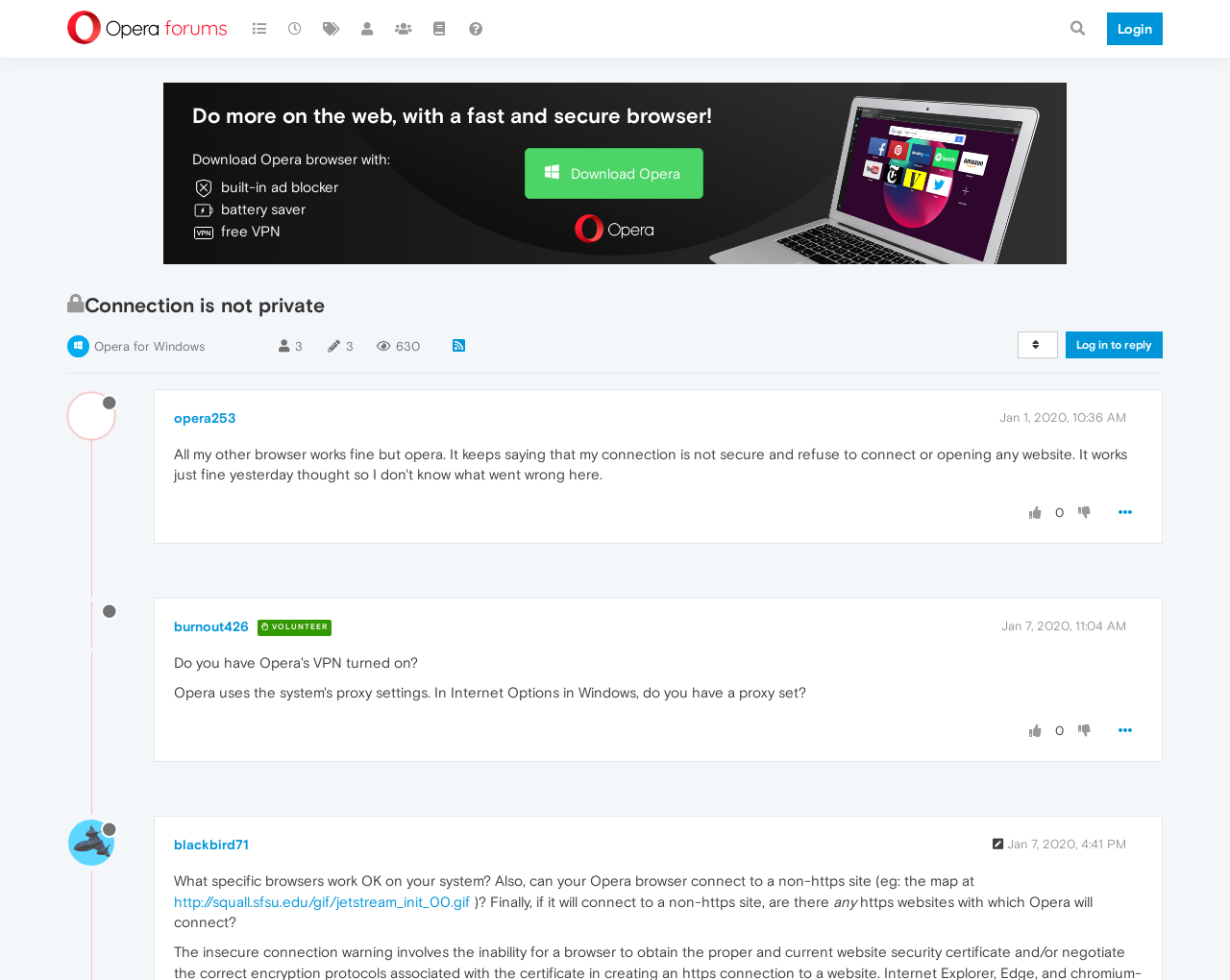Can you provide the bounding box coordinates for the element that should be clicked to implement the instruction: "Download Opera browser"?

[0.427, 0.151, 0.572, 0.203]